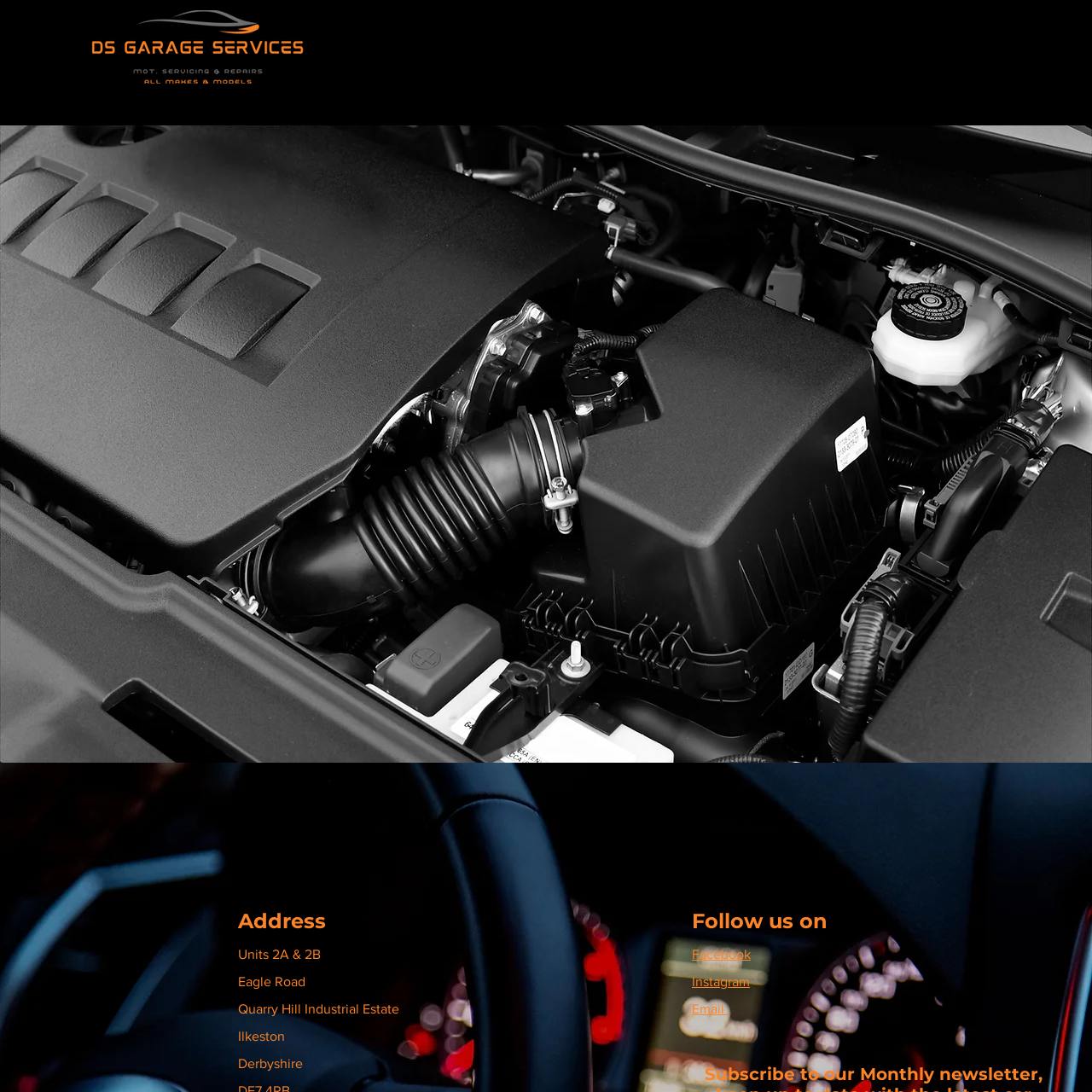What is the name of the garage service?
Answer with a single word or phrase by referring to the visual content.

DS Garage Services